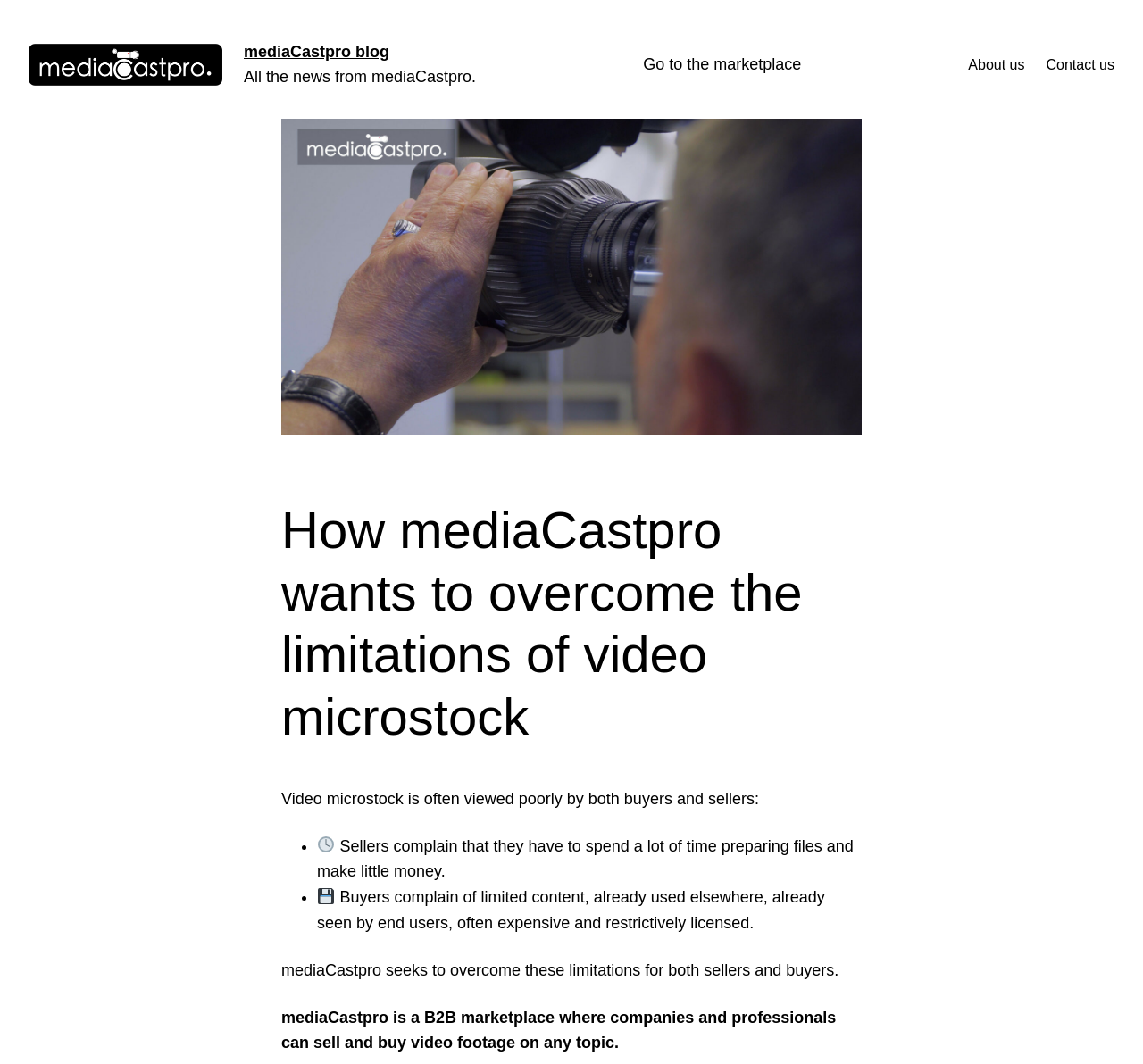Can you find the bounding box coordinates for the UI element given this description: "Go to the marketplace"? Provide the coordinates as four float numbers between 0 and 1: [left, top, right, bottom].

[0.563, 0.052, 0.701, 0.069]